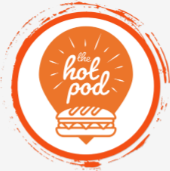Based on the visual content of the image, answer the question thoroughly: What is the target audience of 'the hot pod'?

The caption states that 'the hot pod' specializes in catering for secondary education, which implies that the target audience is students in secondary education institutions.